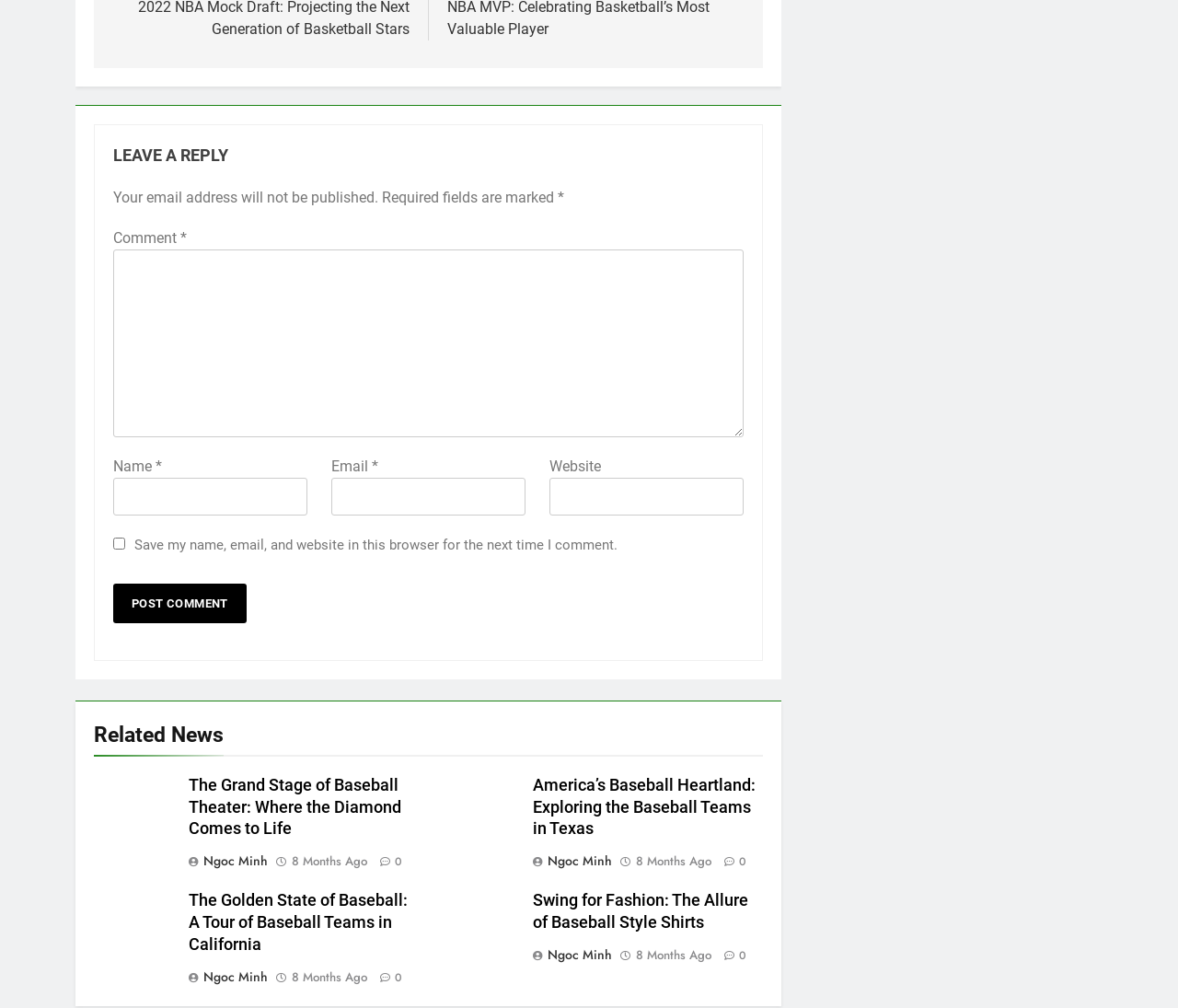Indicate the bounding box coordinates of the element that needs to be clicked to satisfy the following instruction: "Leave a comment". The coordinates should be four float numbers between 0 and 1, i.e., [left, top, right, bottom].

[0.096, 0.247, 0.631, 0.434]